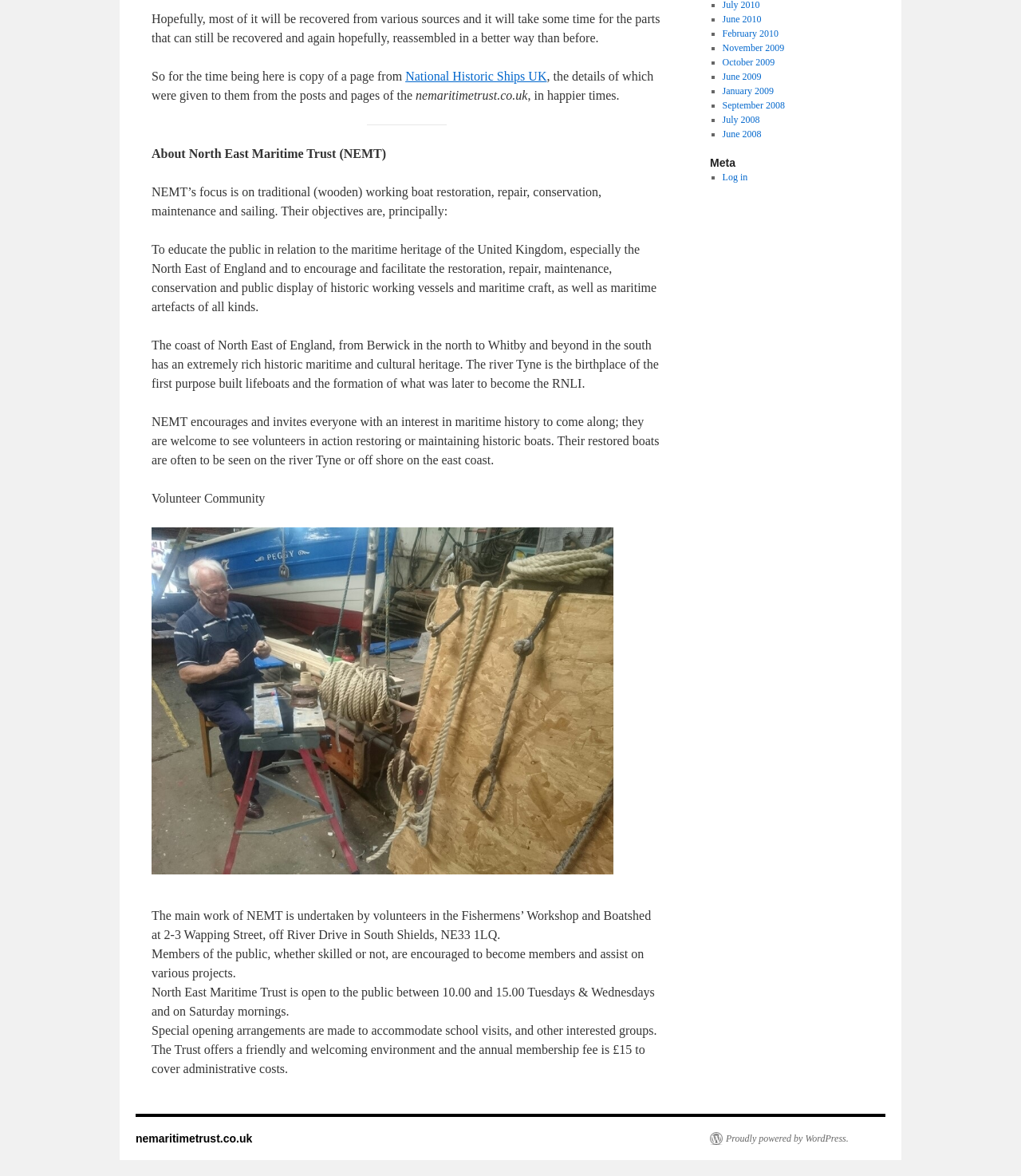Bounding box coordinates should be in the format (top-left x, top-left y, bottom-right x, bottom-right y) and all values should be floating point numbers between 0 and 1. Determine the bounding box coordinate for the UI element described as: nemaritimetrust.co.uk

[0.133, 0.962, 0.247, 0.973]